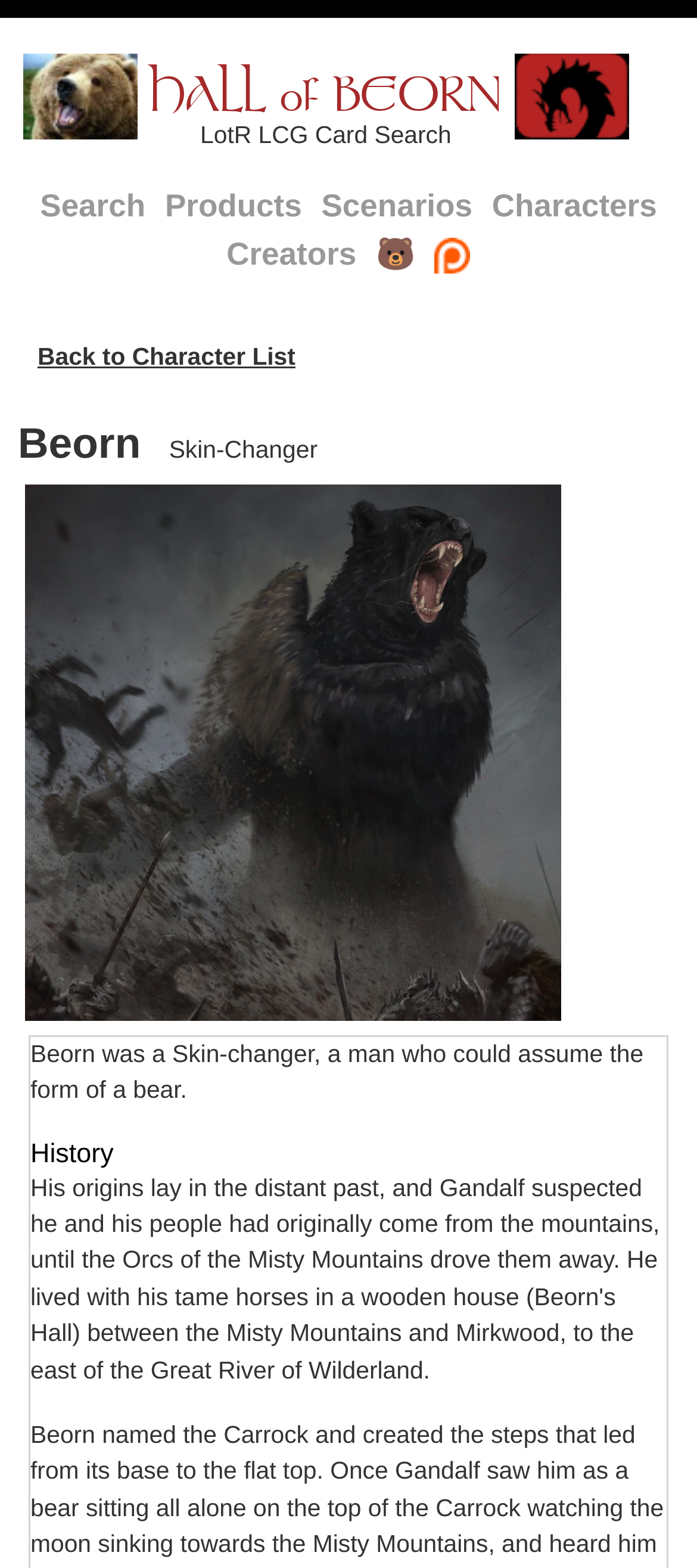Pinpoint the bounding box coordinates of the clickable element to carry out the following instruction: "Go back to character list."

[0.046, 0.219, 0.432, 0.237]